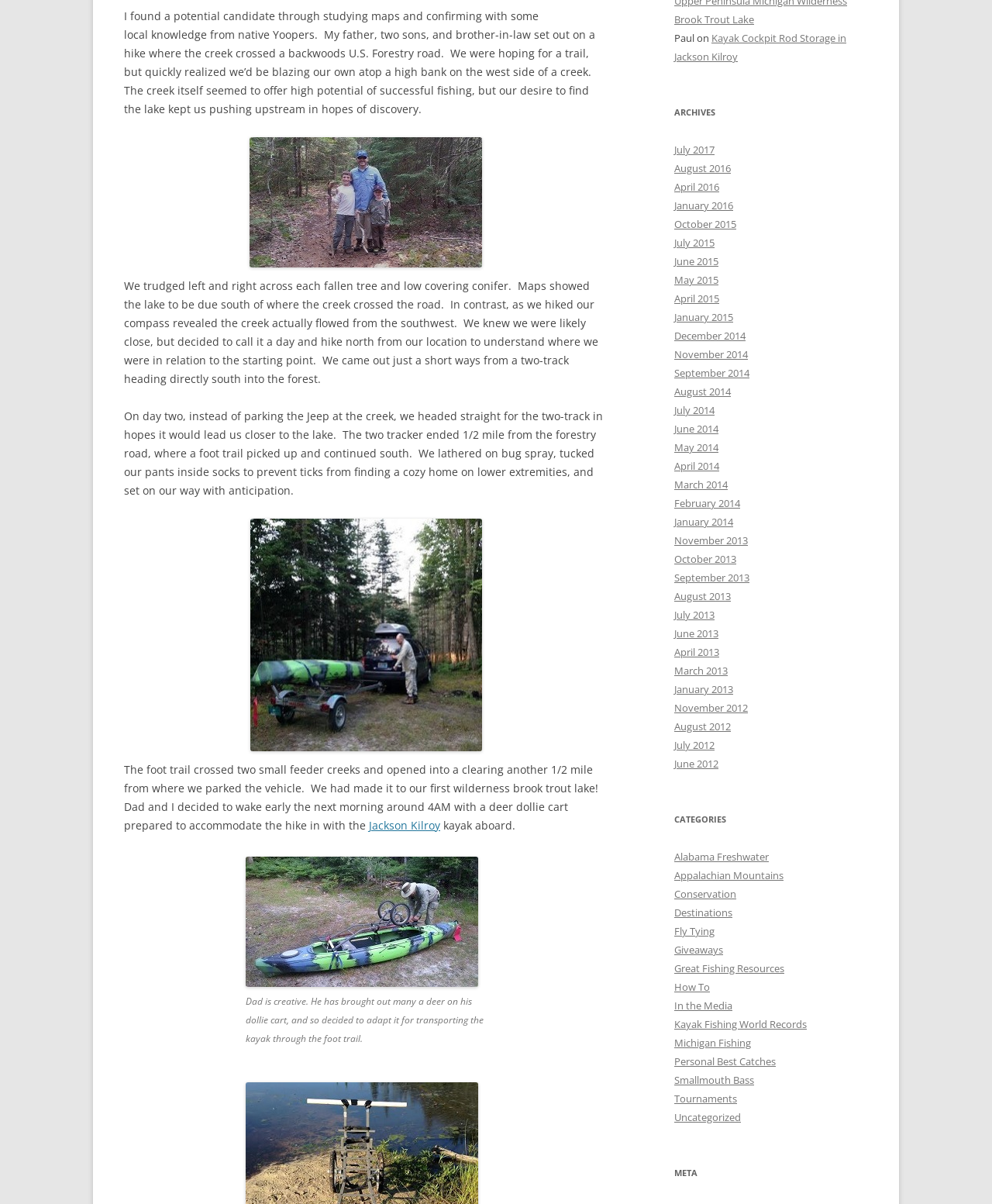Please locate the bounding box coordinates of the region I need to click to follow this instruction: "Click on the link 'Jackson Kilroy'".

[0.372, 0.679, 0.444, 0.692]